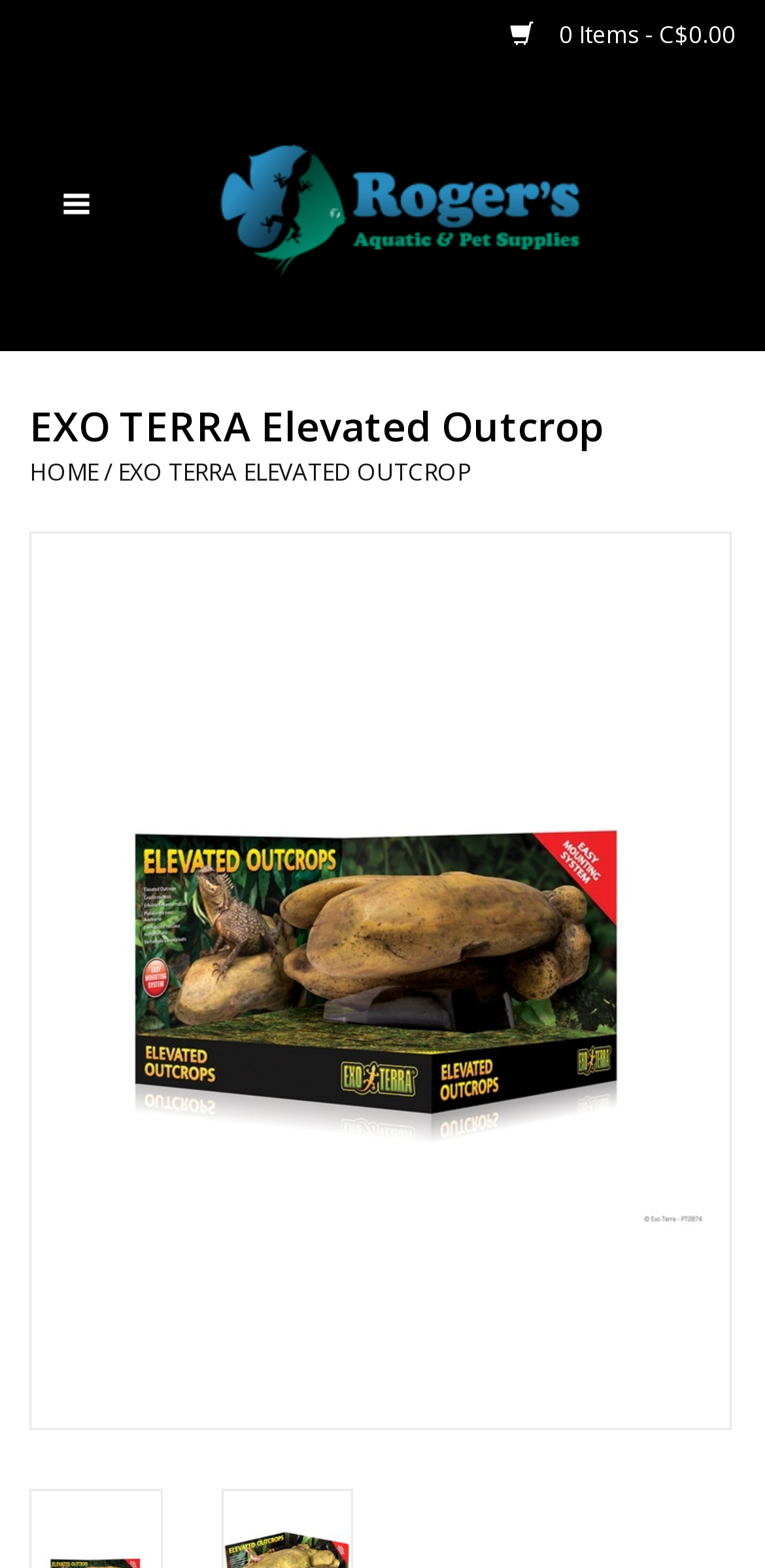Determine the bounding box coordinates of the area to click in order to meet this instruction: "View EXO TERRA Elevated Outcrop details".

[0.038, 0.256, 0.962, 0.287]